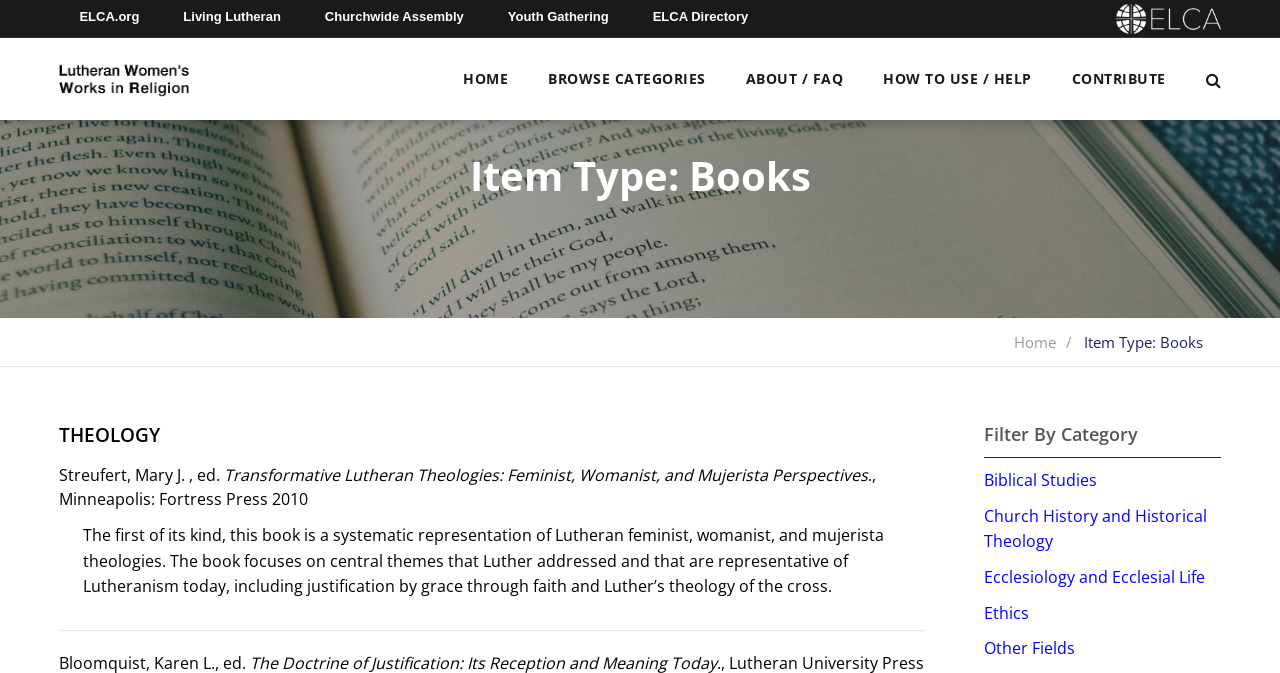What is the logo on the top right corner? Please answer the question using a single word or phrase based on the image.

ELCA logo